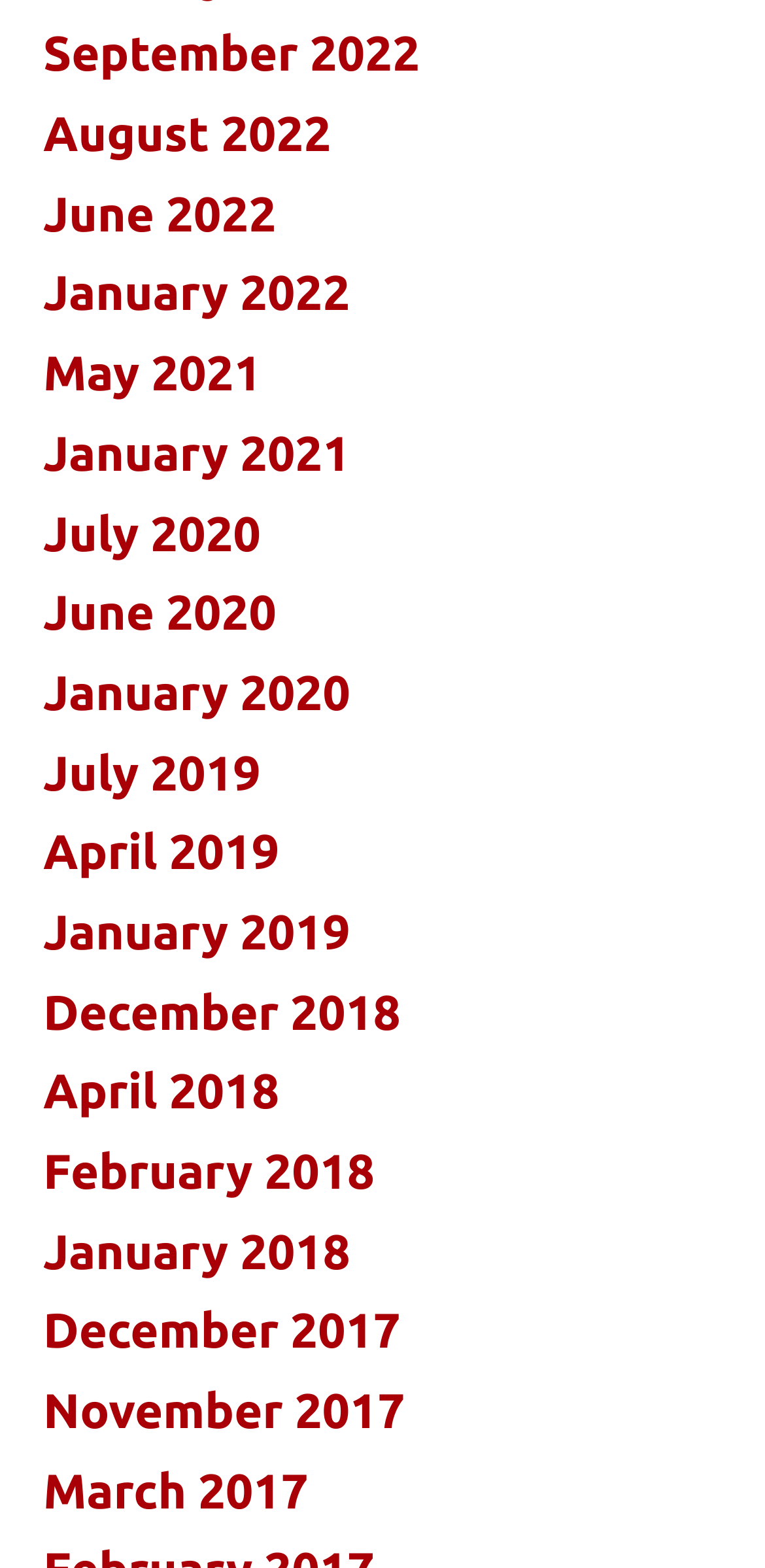Please determine the bounding box coordinates of the element's region to click for the following instruction: "view March 2017".

[0.056, 0.933, 0.403, 0.968]